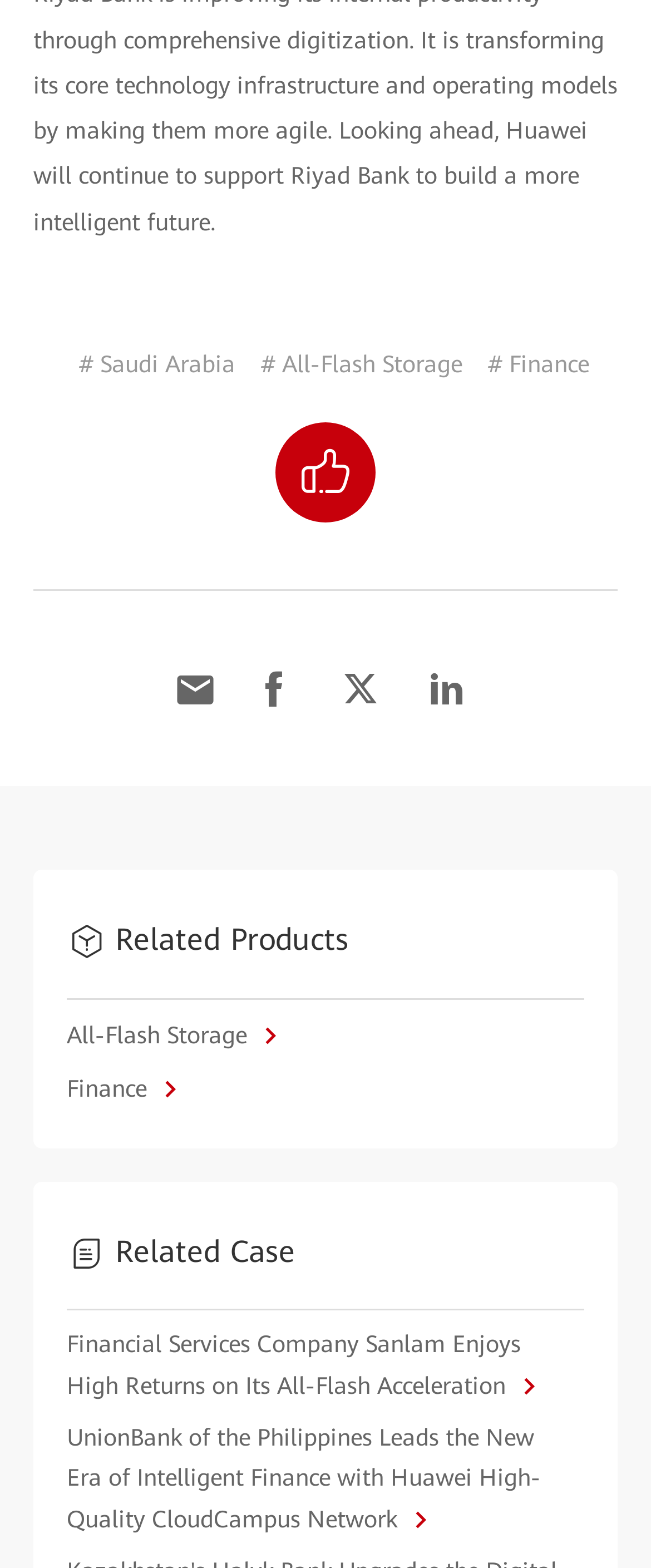Please determine the bounding box coordinates of the clickable area required to carry out the following instruction: "Go to Radboud University". The coordinates must be four float numbers between 0 and 1, represented as [left, top, right, bottom].

None